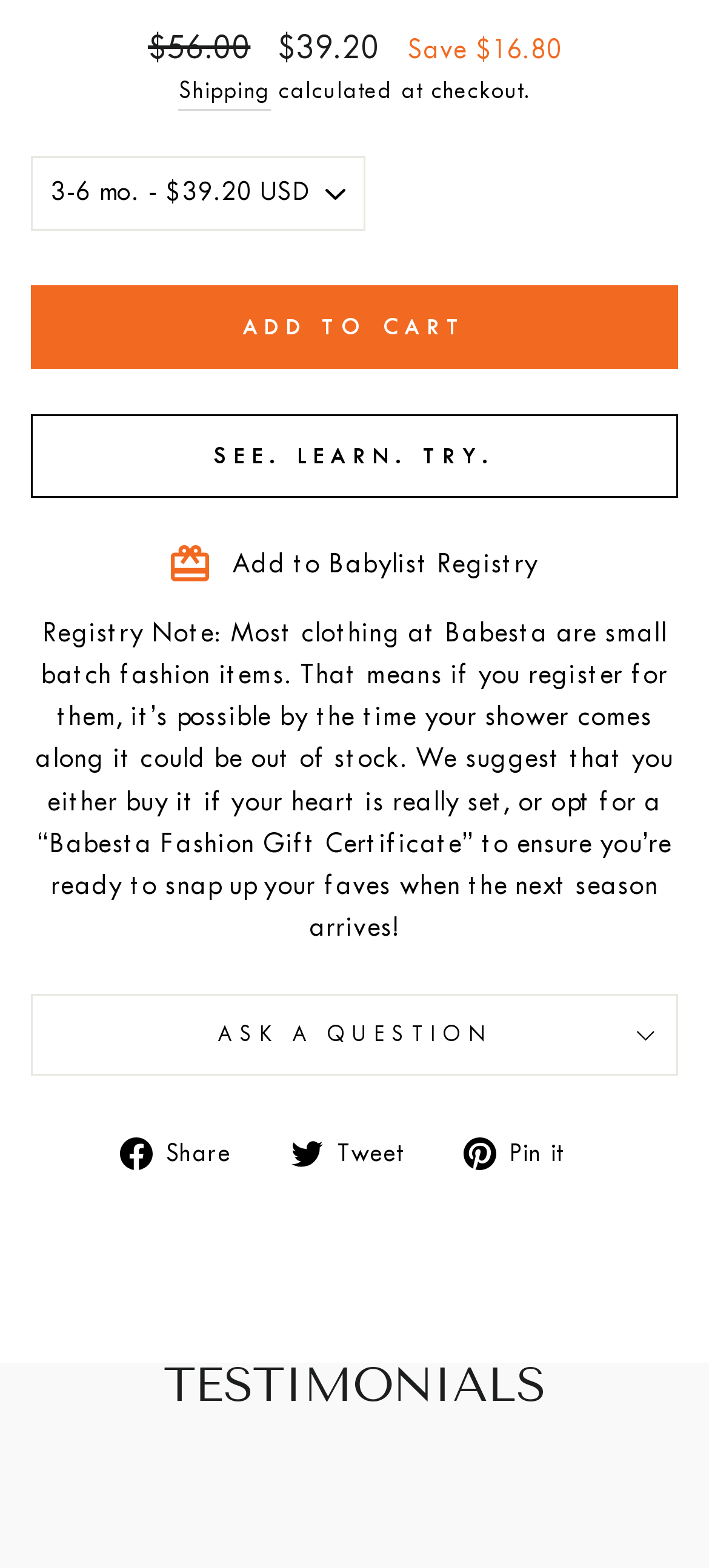Using the element description: "Shipping", determine the bounding box coordinates for the specified UI element. The coordinates should be four float numbers between 0 and 1, [left, top, right, bottom].

[0.252, 0.047, 0.381, 0.071]